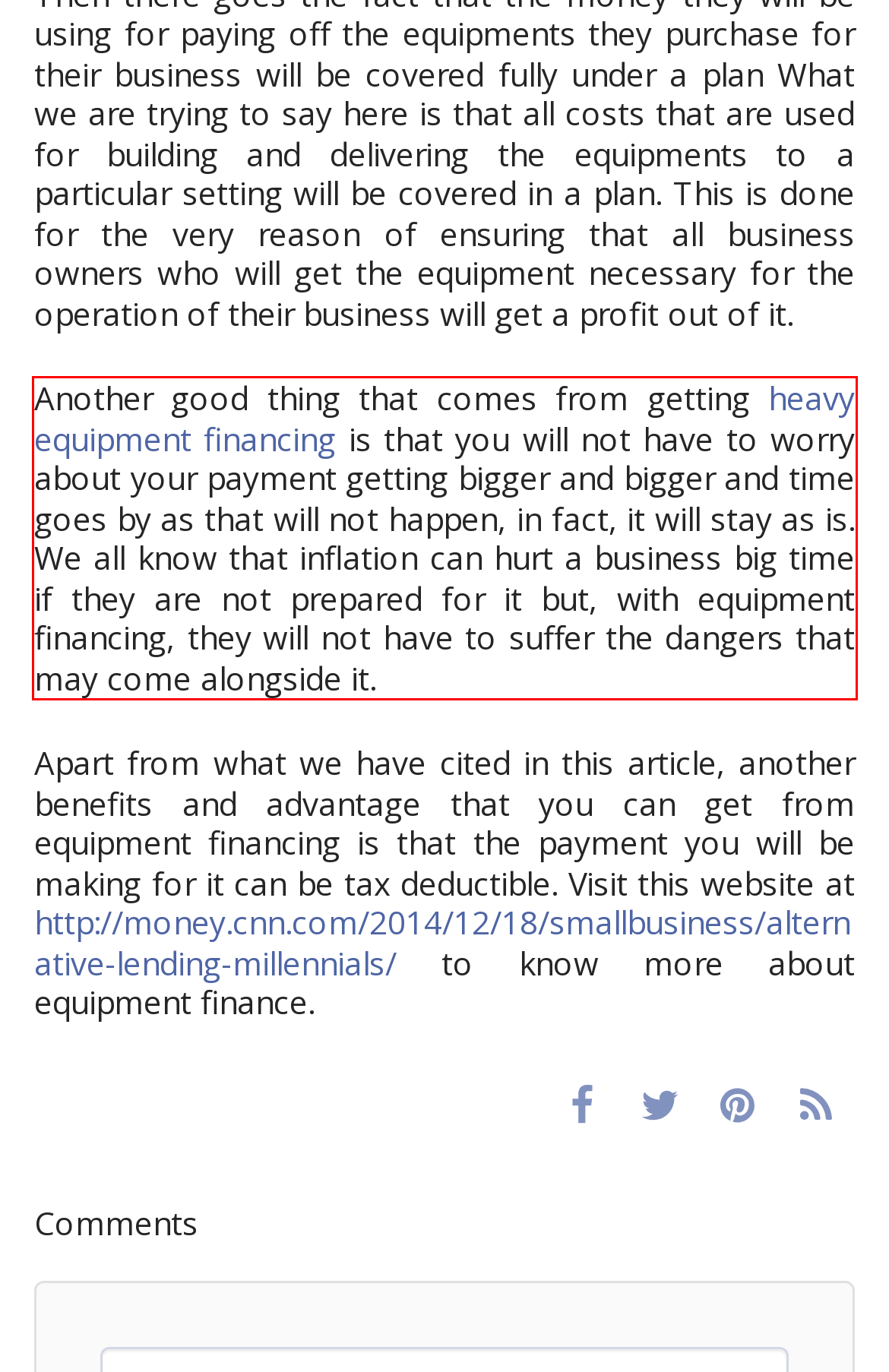Please examine the webpage screenshot containing a red bounding box and use OCR to recognize and output the text inside the red bounding box.

Another good thing that comes from getting heavy equipment financing is that you will not have to worry about your payment getting bigger and bigger and time goes by as that will not happen, in fact, it will stay as is. We all know that inflation can hurt a business big time if they are not prepared for it but, with equipment financing, they will not have to suffer the dangers that may come alongside it.